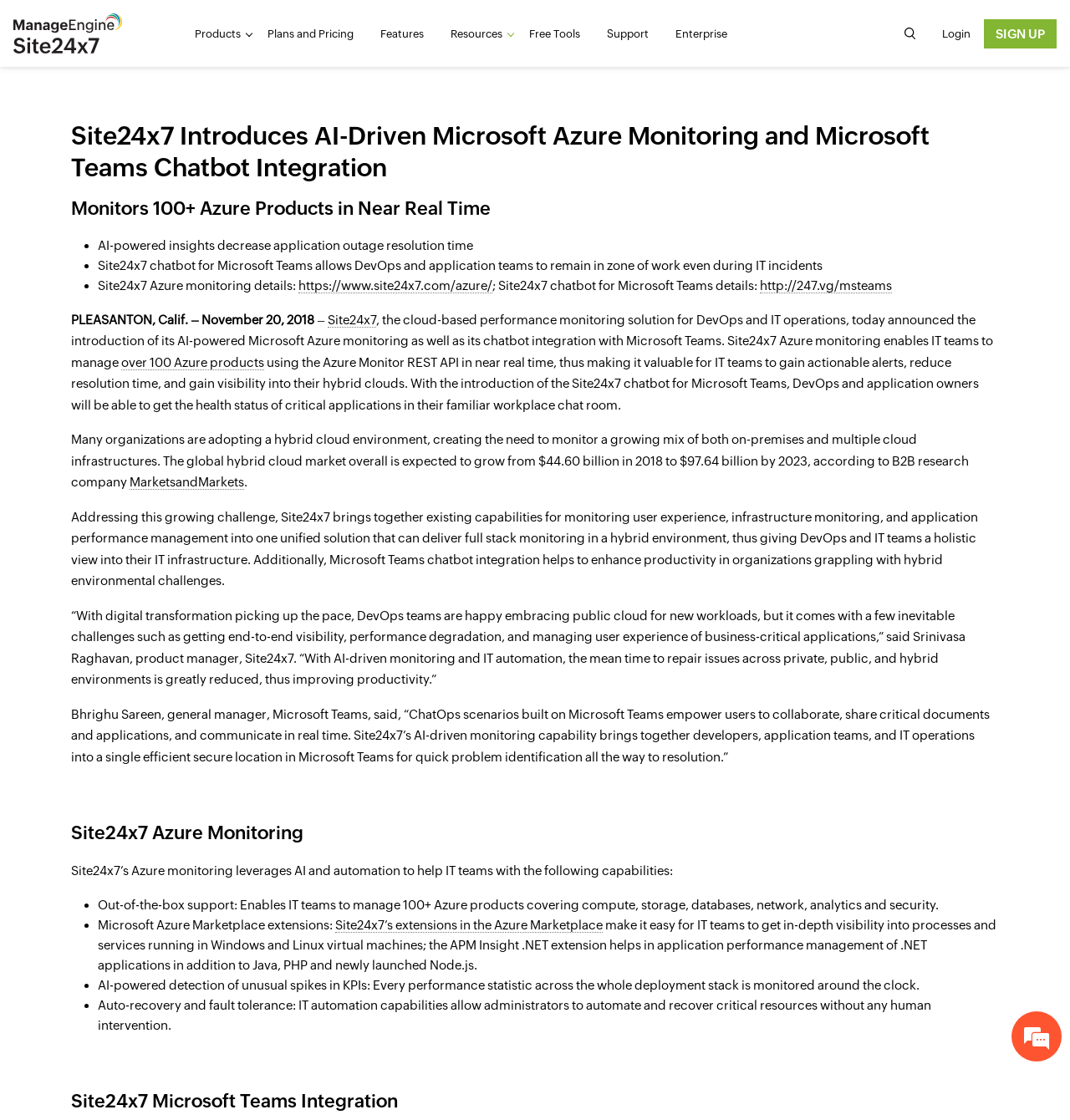How many Azure products can be monitored?
Provide an in-depth and detailed explanation in response to the question.

I found the heading 'Monitors 100+ Azure Products in Near Real Time' on the webpage, which indicates that the website can monitor more than 100 Azure products.